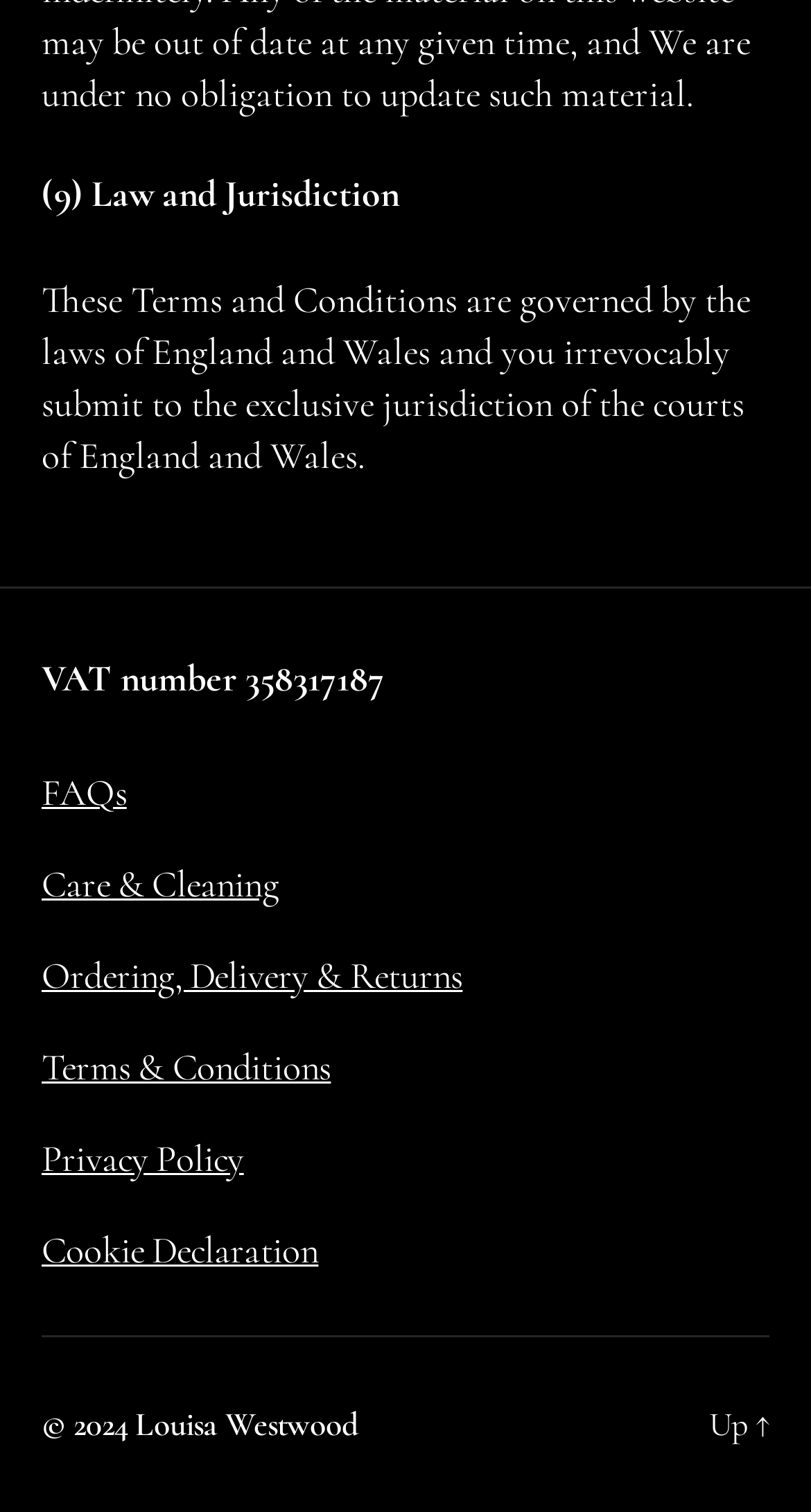Give a one-word or one-phrase response to the question: 
How many links are there in the complementary section?

8